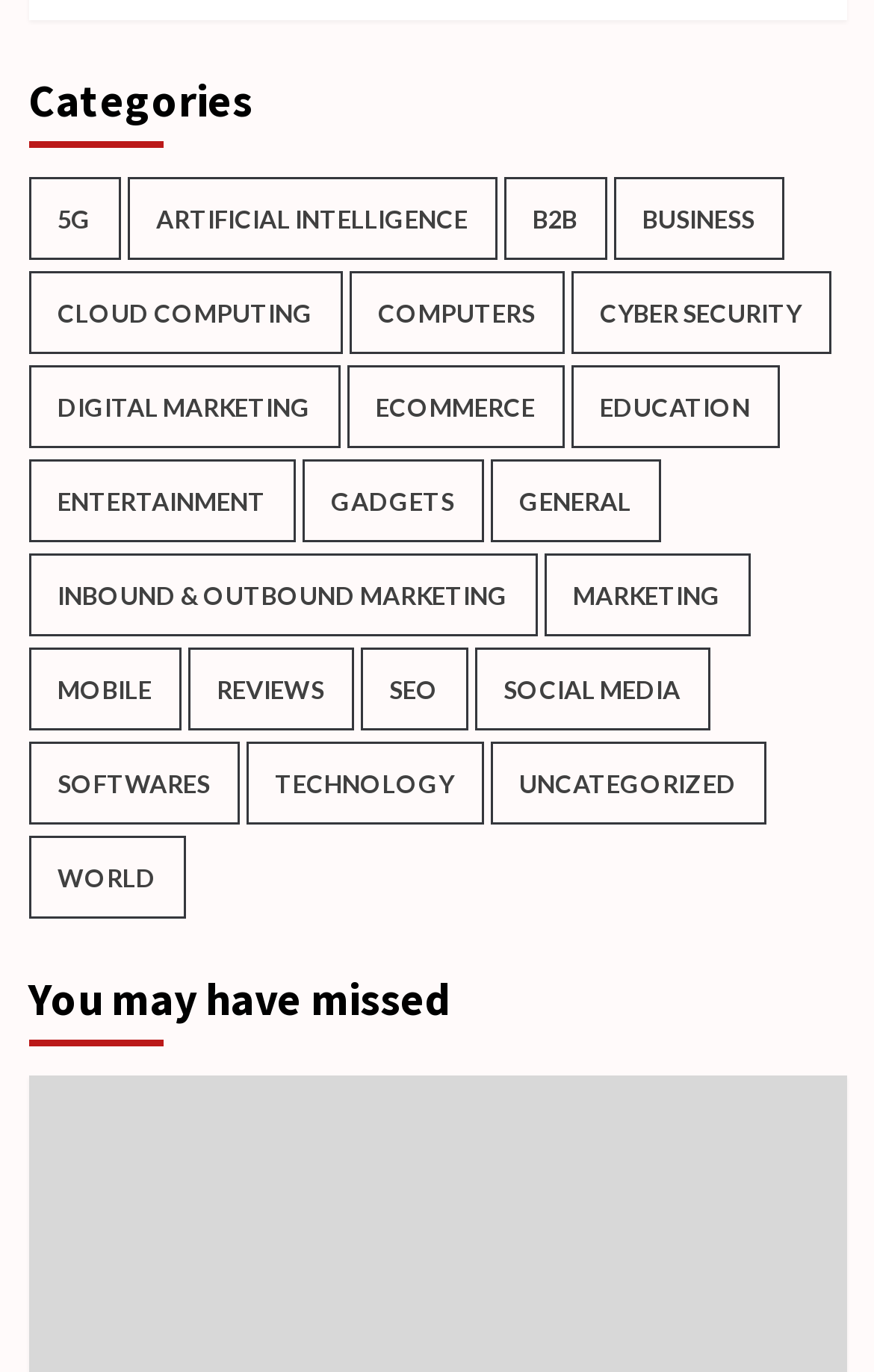Find the bounding box coordinates for the area you need to click to carry out the instruction: "Browse 5G category". The coordinates should be four float numbers between 0 and 1, indicated as [left, top, right, bottom].

[0.032, 0.13, 0.137, 0.19]